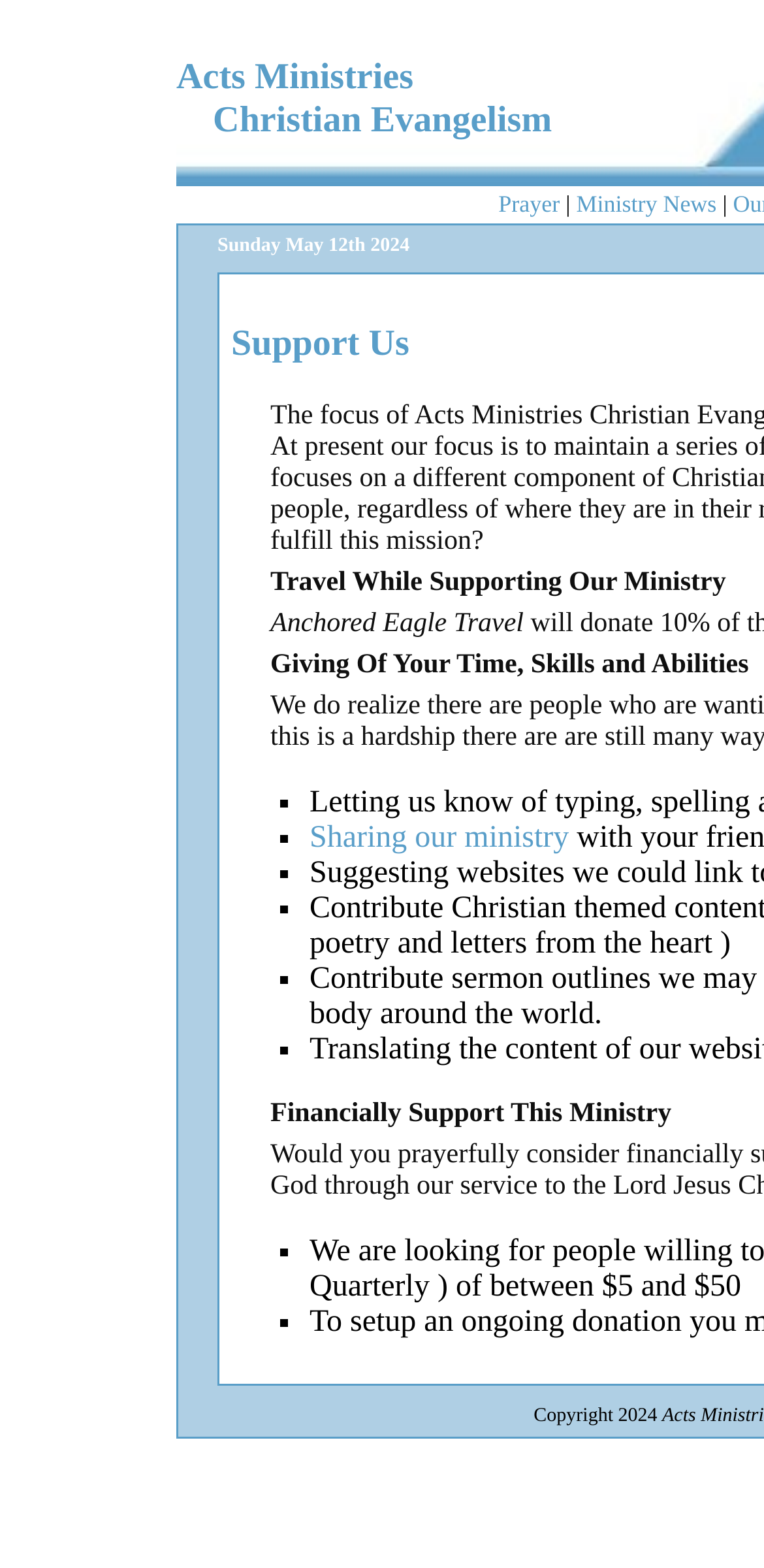What year is the copyright for?
Using the image, provide a concise answer in one word or a short phrase.

2024